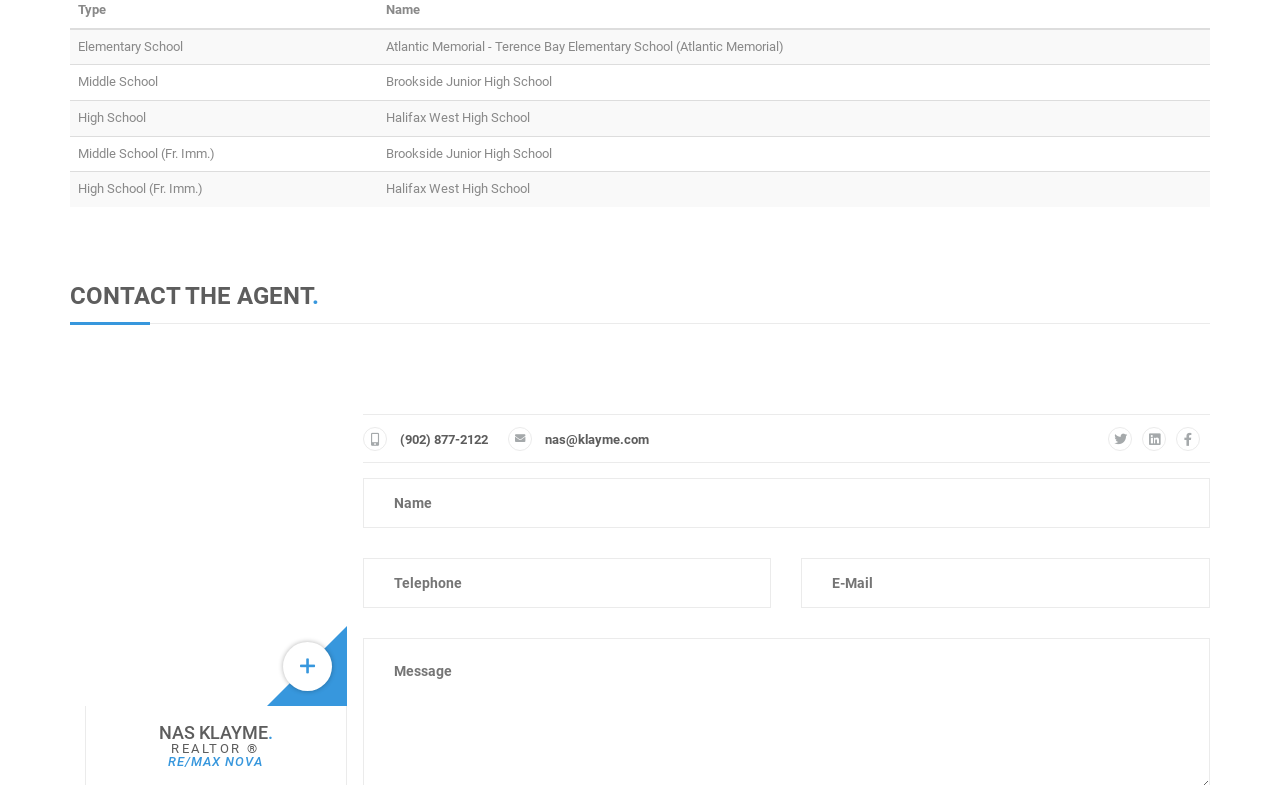Using the information from the screenshot, answer the following question thoroughly:
What is the company of the realtor?

I found the company name 'RE/MAX NOVA' in the heading element with the bounding box coordinates [0.067, 0.961, 0.27, 0.978], which is located below the realtor's name and title.